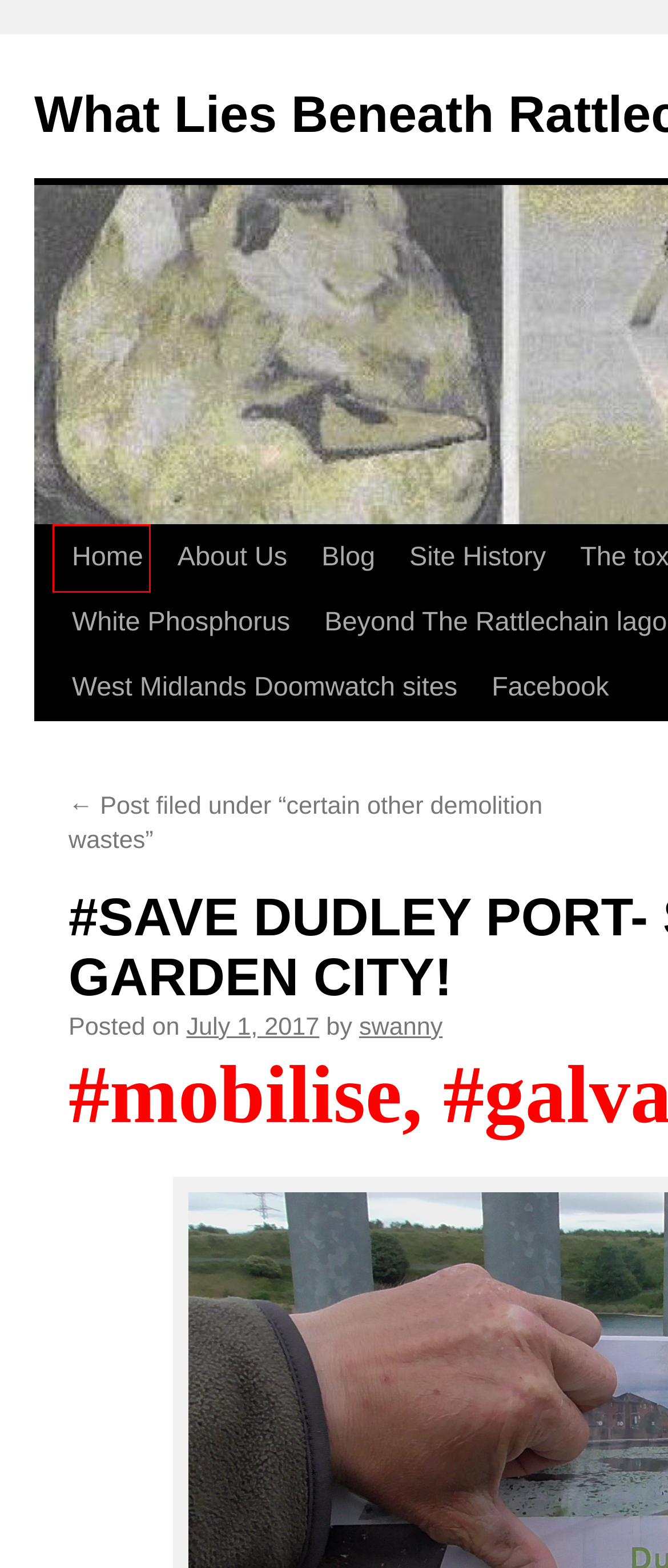Review the screenshot of a webpage that includes a red bounding box. Choose the most suitable webpage description that matches the new webpage after clicking the element within the red bounding box. Here are the candidates:
A. Site History | What Lies Beneath Rattlechain Lagoon?
B. About Us | What Lies Beneath Rattlechain Lagoon?
C. White Phosphorus | What Lies Beneath Rattlechain Lagoon?
D. swanny | What Lies Beneath Rattlechain Lagoon?
E. What Lies Beneath Rattlechain Lagoon? | For the victims of Industrial Pollution
F. Post filed under “certain other demolition wastes” | What Lies Beneath Rattlechain Lagoon?
G. Blog | What Lies Beneath Rattlechain Lagoon? | For the victims of Industrial Pollution
H. Beyond The Rattlechain lagoon. | What Lies Beneath Rattlechain Lagoon?

E